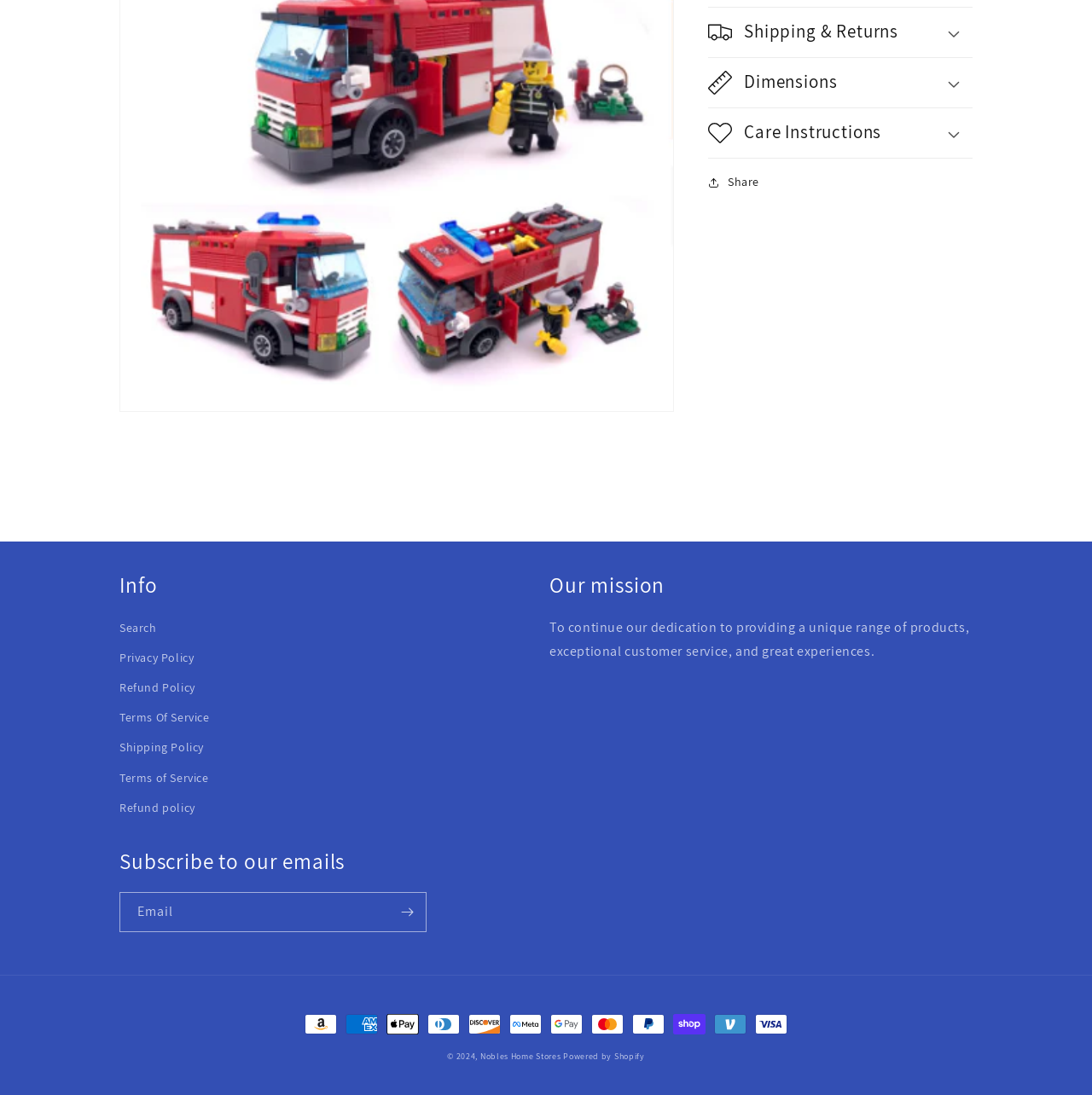Identify the bounding box for the UI element described as: "Shipping Policy". The coordinates should be four float numbers between 0 and 1, i.e., [left, top, right, bottom].

[0.109, 0.669, 0.187, 0.697]